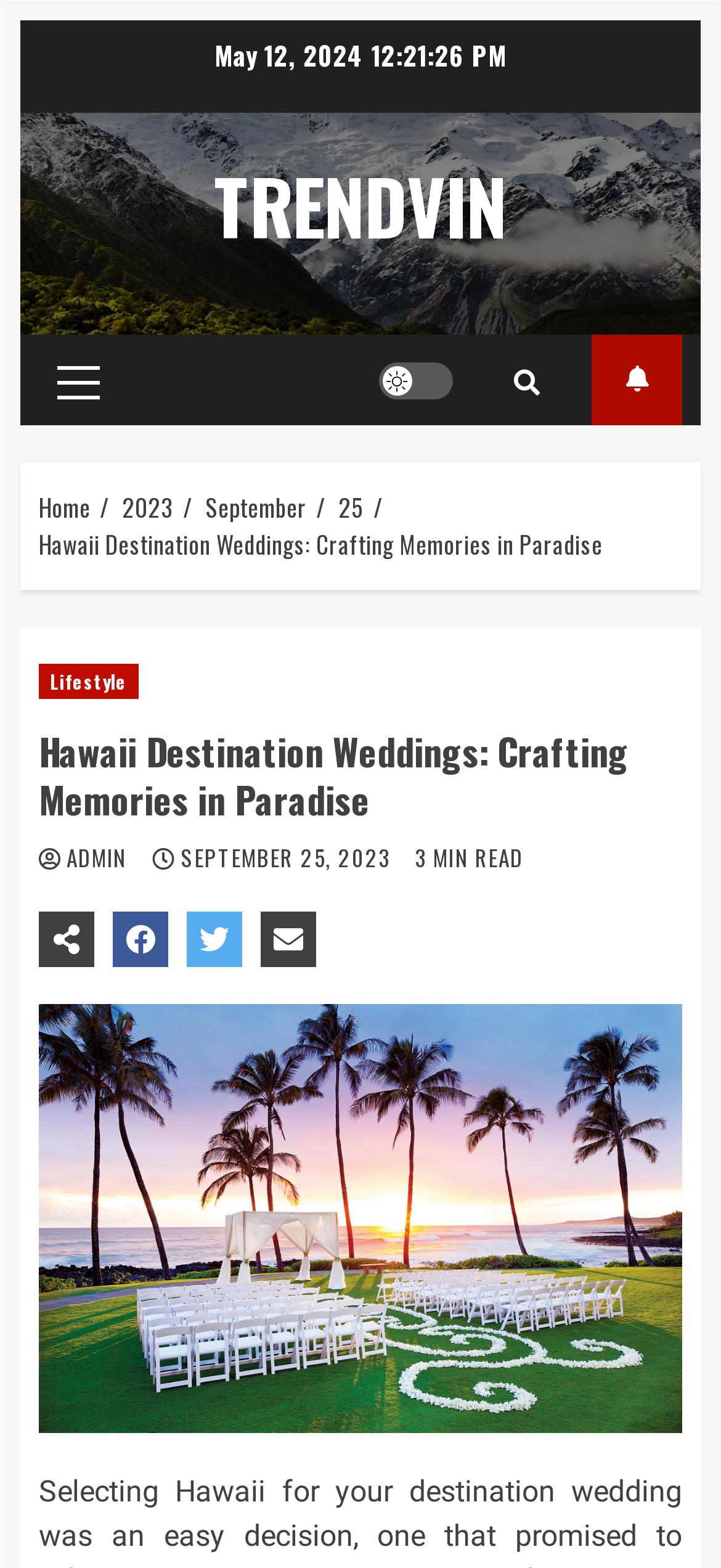Produce a meticulous description of the webpage.

The webpage appears to be a blog post or article about Hawaii destination weddings. At the top left, there is a "Skip to content" link. Next to it, on the top center, is a date "May 12, 2024" displayed. On the top right, there are several links, including "TRENDVIN", a "Light/Dark Button", a search icon, and a "SUBSCRIBE" button.

Below the top section, there is a primary menu with a "Primary Menu" link. On the same level, there is a "Breadcrumbs" navigation section, which displays a hierarchical path of links, including "Home", "2023", "September", "25", and "Hawaii Destination Weddings: Crafting Memories in Paradise".

The main content of the webpage is a blog post with a heading "Hawaii Destination Weddings: Crafting Memories in Paradise". The post has several links and icons, including "Lifestyle", three social media icons, and an "ADMIN" link. The post also displays the date "SEPTEMBER 25, 2023" and a "3 MIN READ" label, indicating the estimated reading time.

Overall, the webpage has a clean and organized structure, with a clear hierarchy of elements and a focus on the main blog post content.